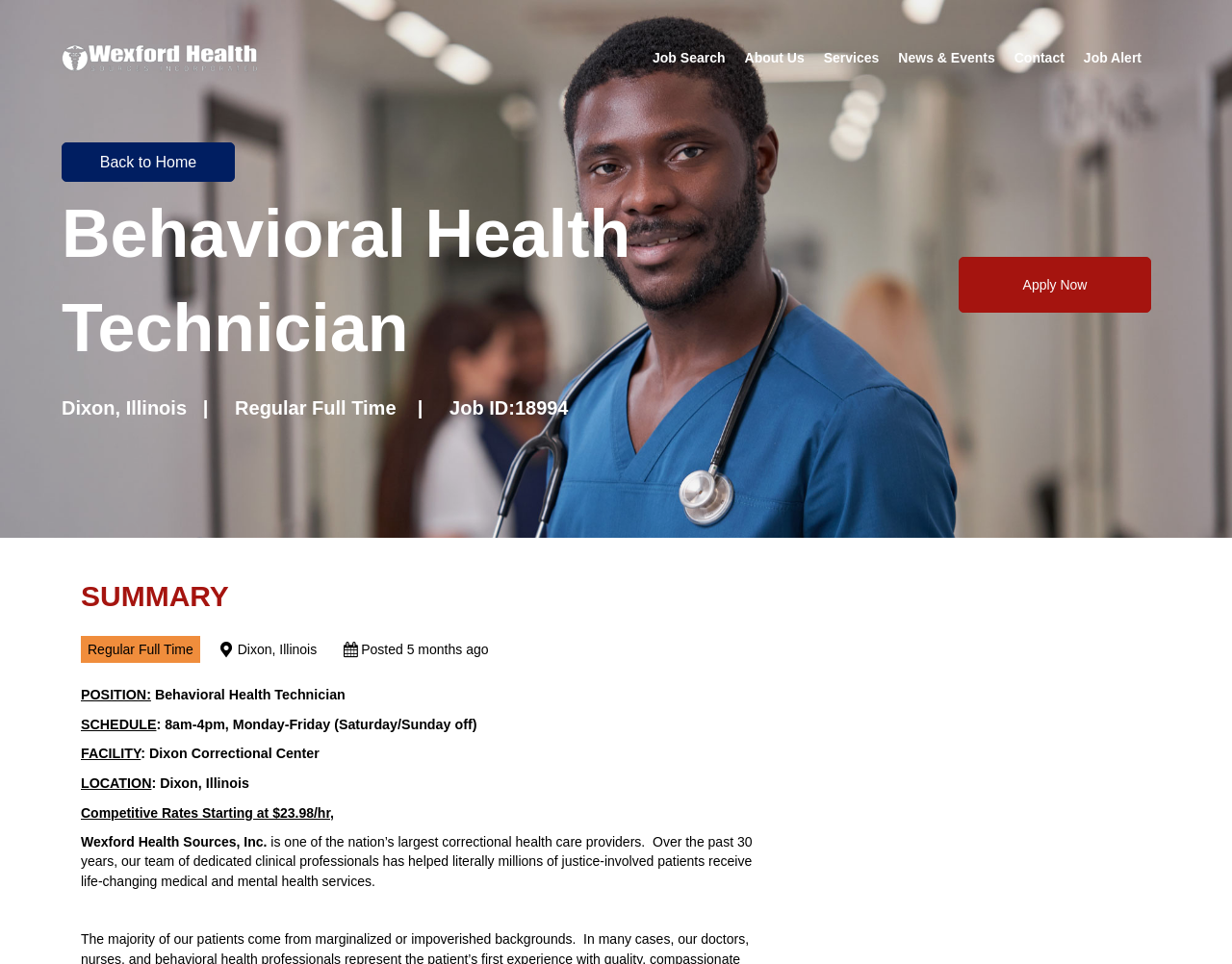What is the facility name?
Please provide a single word or phrase based on the screenshot.

Dixon Correctional Center